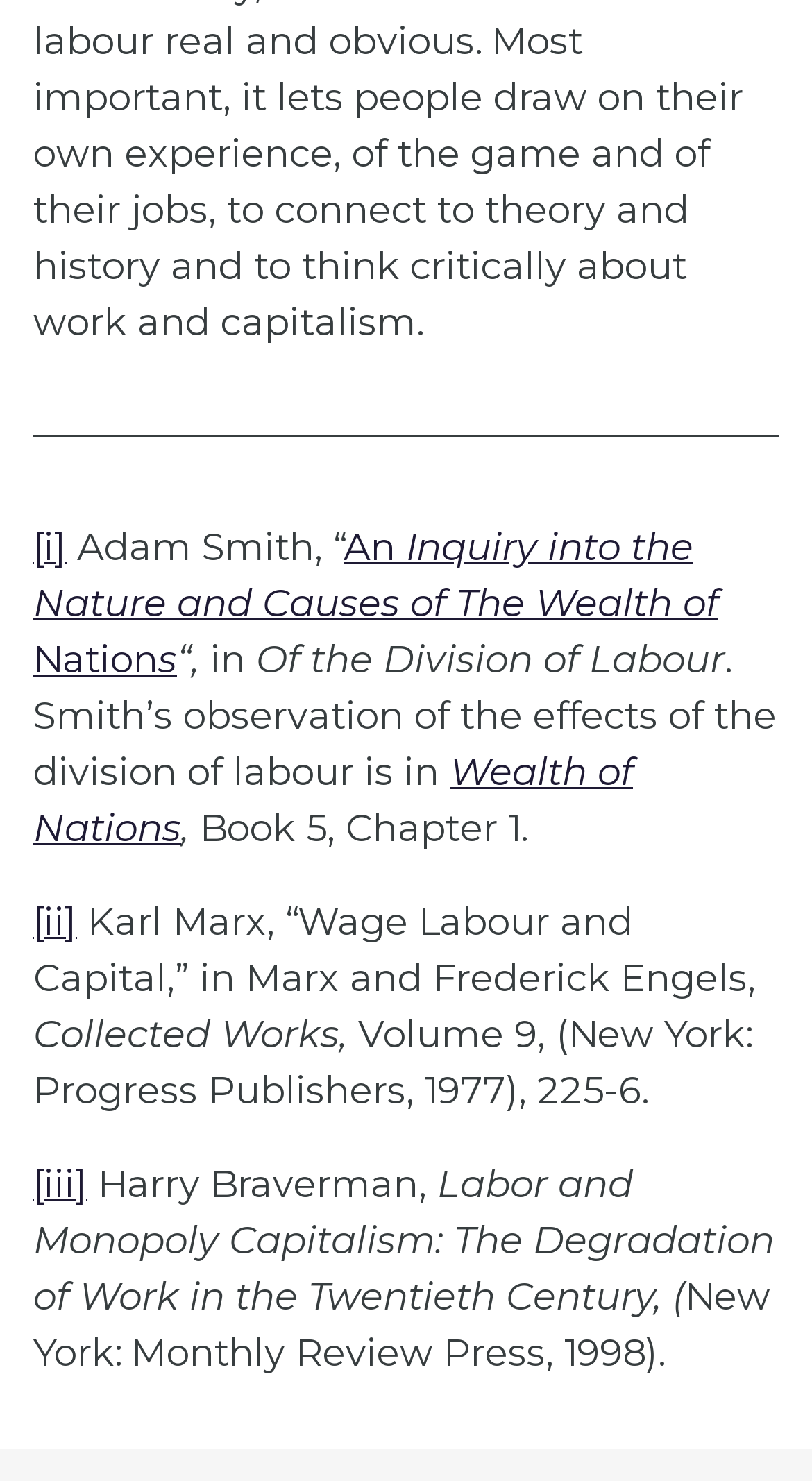Find and indicate the bounding box coordinates of the region you should select to follow the given instruction: "Read more about Karl Marx's Wage Labour and Capital".

[0.041, 0.607, 0.931, 0.676]